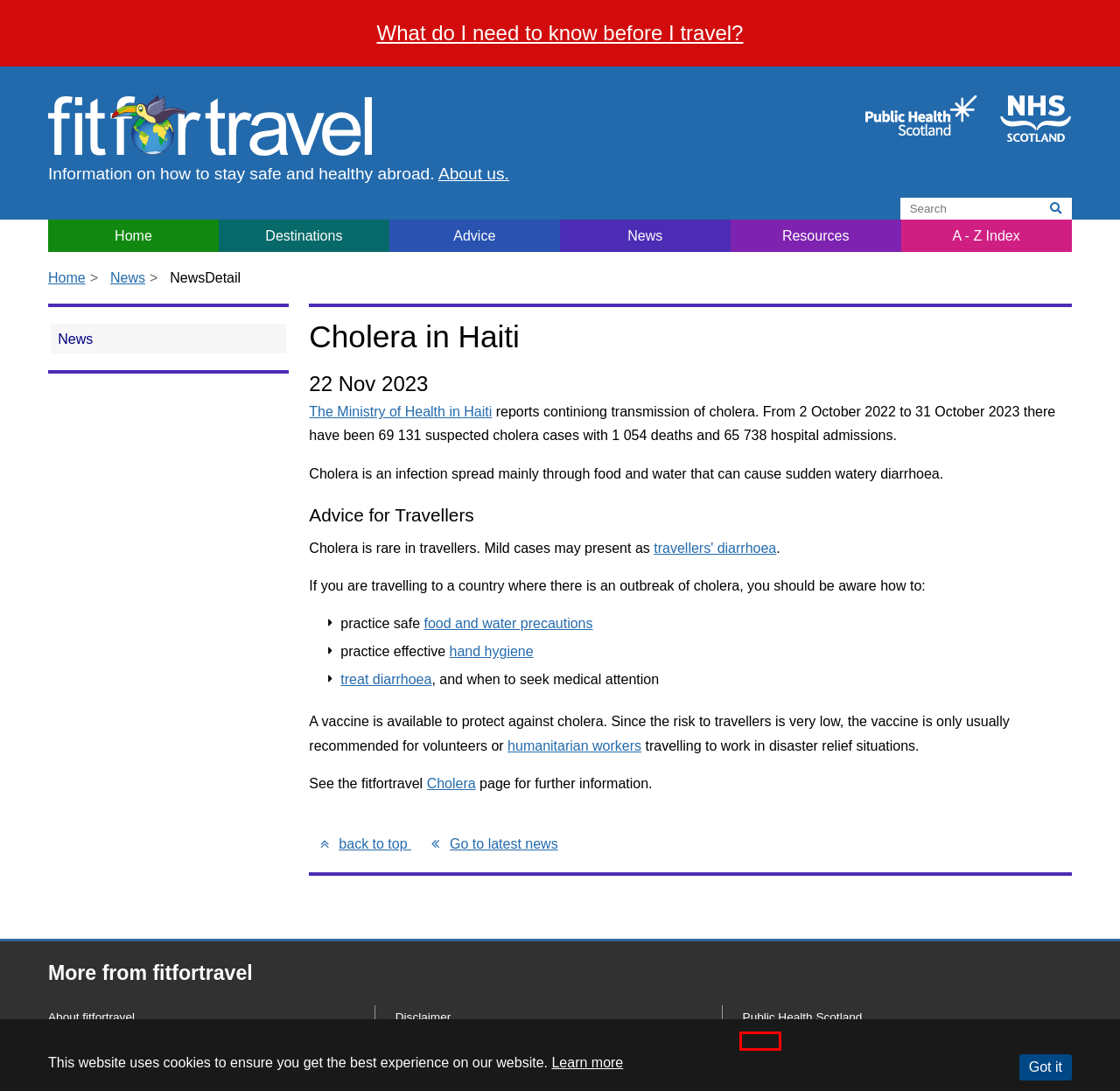Examine the screenshot of a webpage with a red bounding box around a specific UI element. Identify which webpage description best matches the new webpage that appears after clicking the element in the red bounding box. Here are the candidates:
A. Home - TRAVAX
B. Cholera - Fit for Travel
C. Before You Travel - Fit for Travel
D. Humanitarian Workers - Fit for Travel
E. Hand Hygiene - Fit for Travel
F. Travellers' Diarrhoea - Fit for Travel
G. Food and Water Precautions - Fit for Travel
H. Public Health Scotland

A